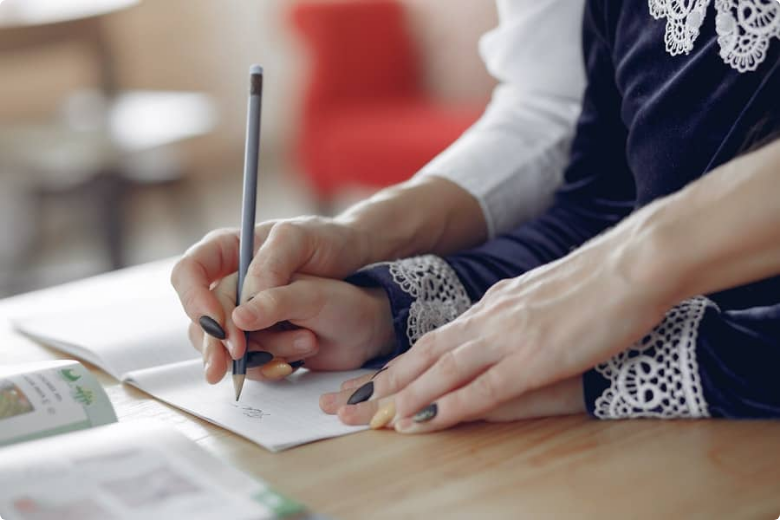What is the atmosphere of the setting? Based on the screenshot, please respond with a single word or phrase.

Cozy